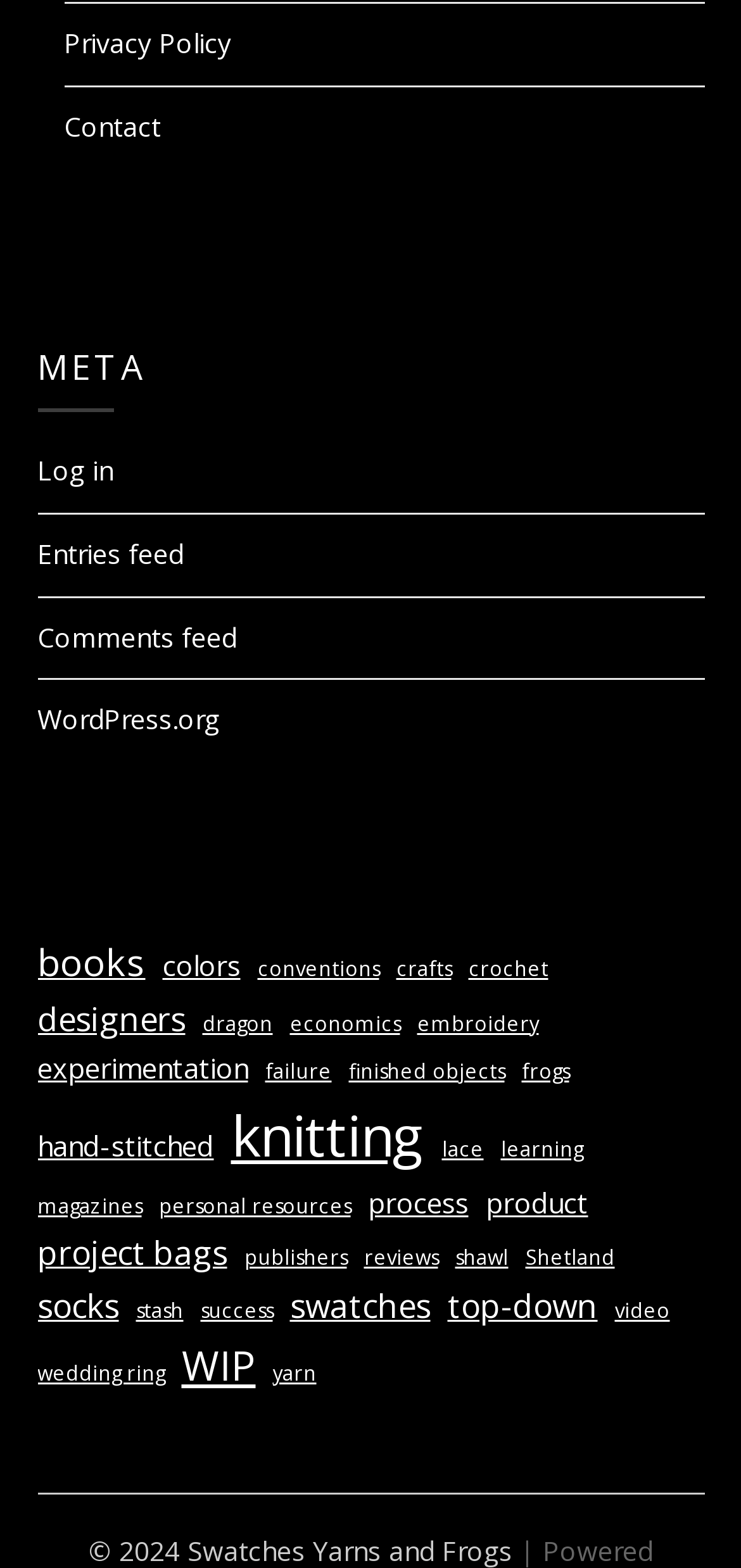Please find the bounding box coordinates for the clickable element needed to perform this instruction: "Log in to the website".

[0.05, 0.288, 0.153, 0.311]